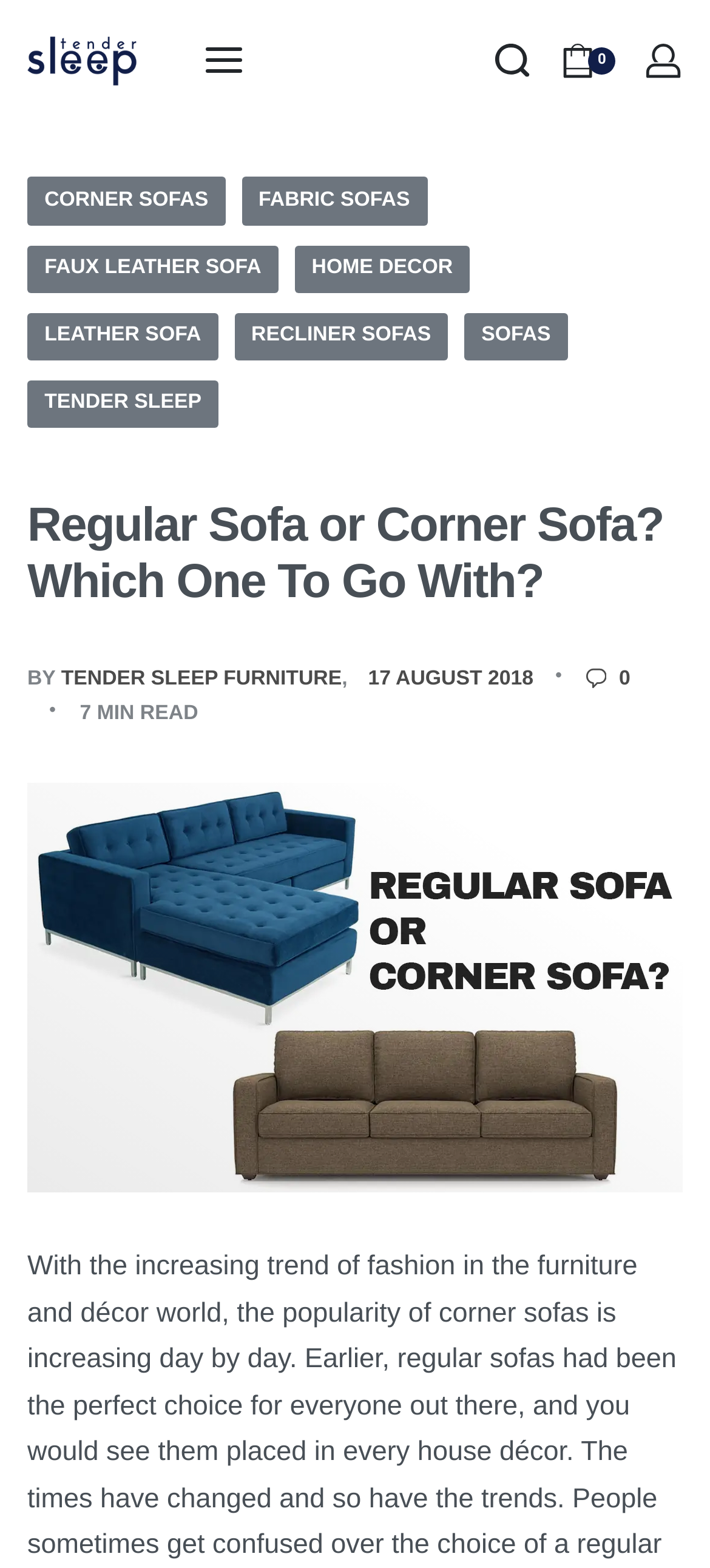Extract the bounding box coordinates of the UI element described by: "aria-label="Search open"". The coordinates should include four float numbers ranging from 0 to 1, e.g., [left, top, right, bottom].

[0.694, 0.027, 0.747, 0.051]